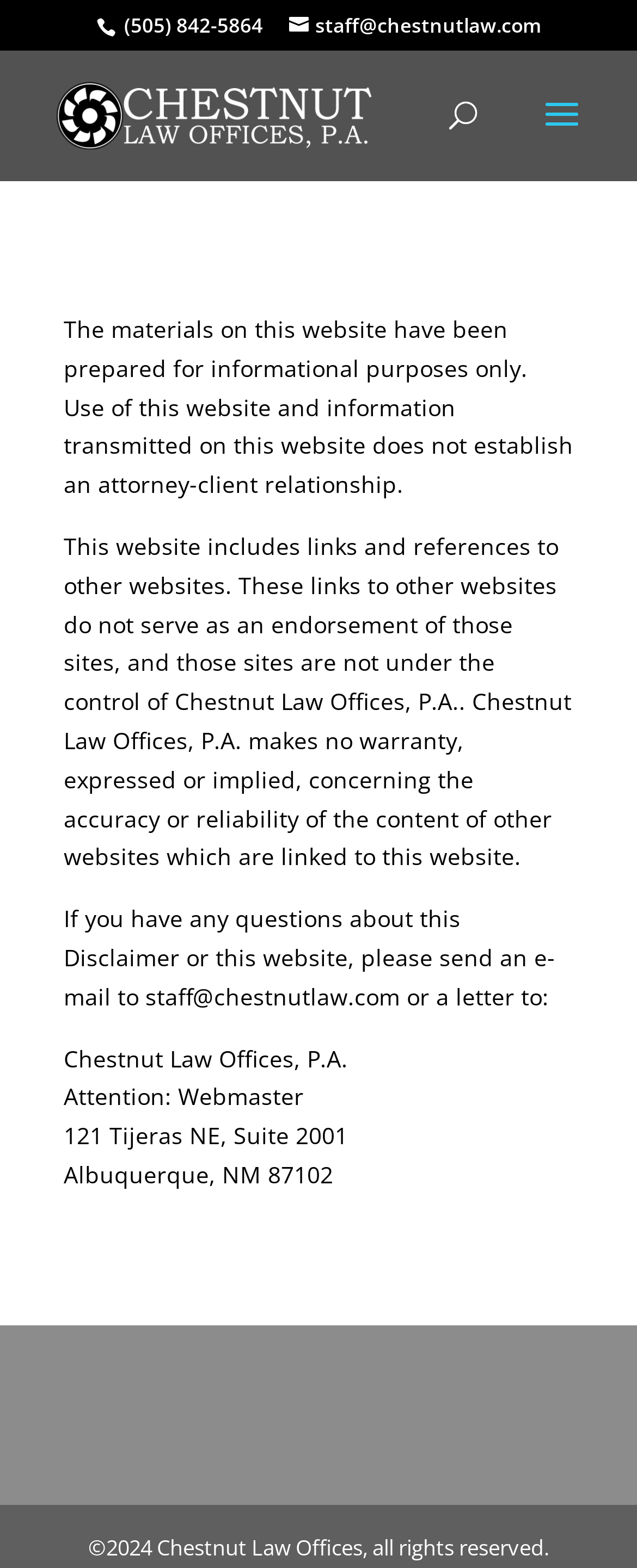What is the purpose of the website?
We need a detailed and exhaustive answer to the question. Please elaborate.

I found the purpose of the website by reading the text in the middle section of the webpage, where it says 'The materials on this website have been prepared for informational purposes only...'.